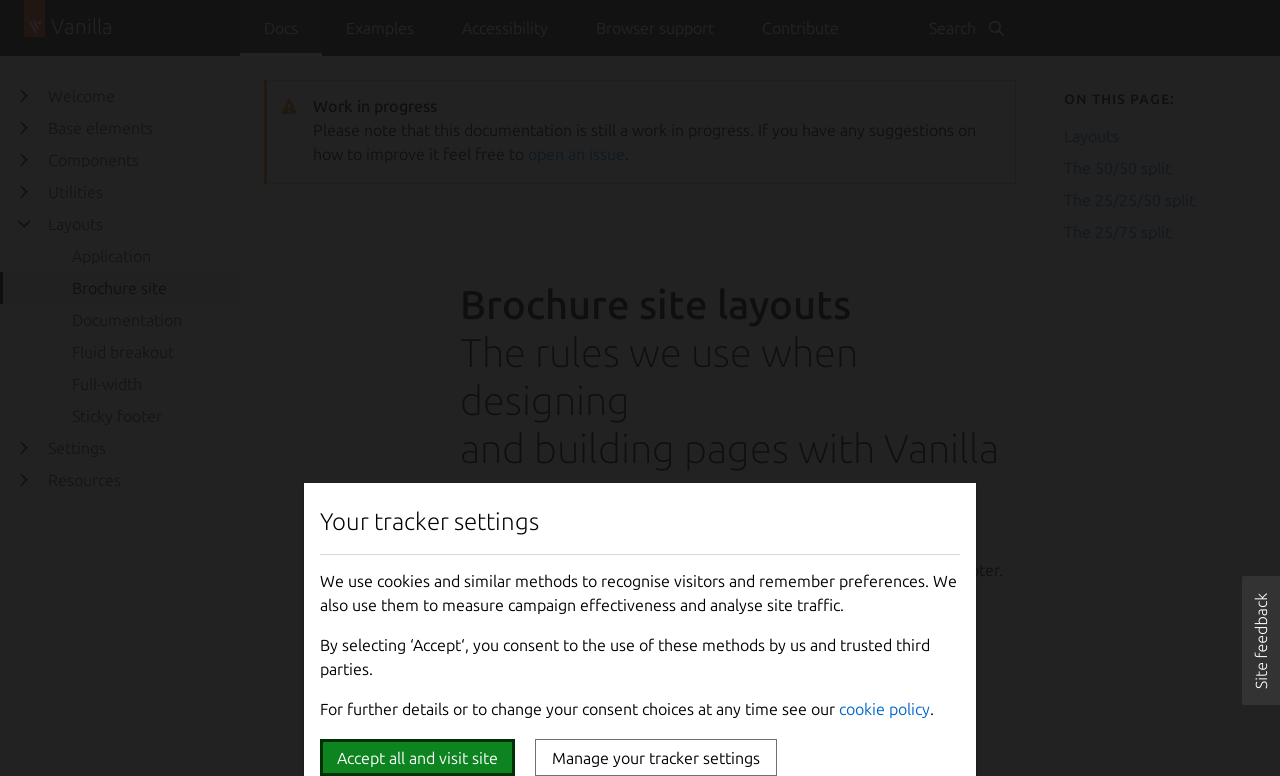What is the warning about on this page?
Please analyze the image and answer the question with as much detail as possible.

There is a warning on this page that the documentation is still a work in progress, and users are encouraged to open an issue if they have any suggestions on how to improve it.